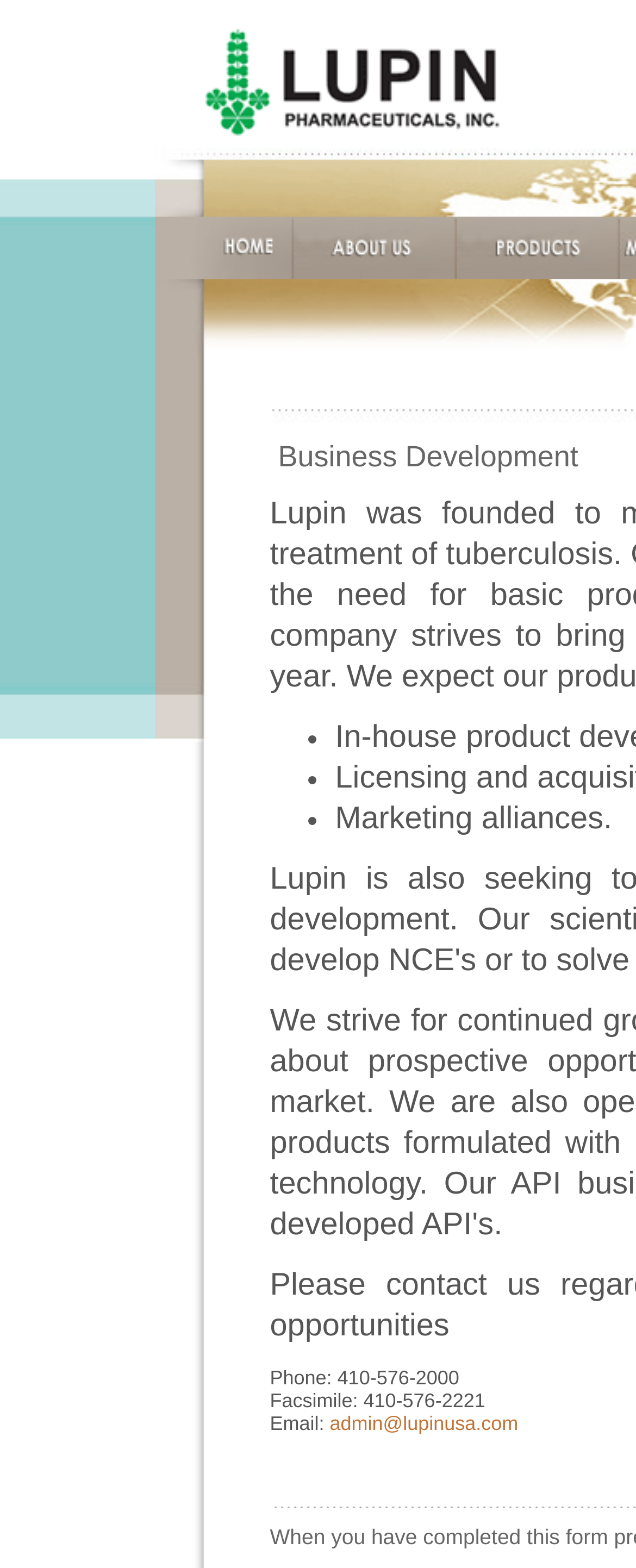Answer the question using only a single word or phrase: 
How many list markers are there?

3